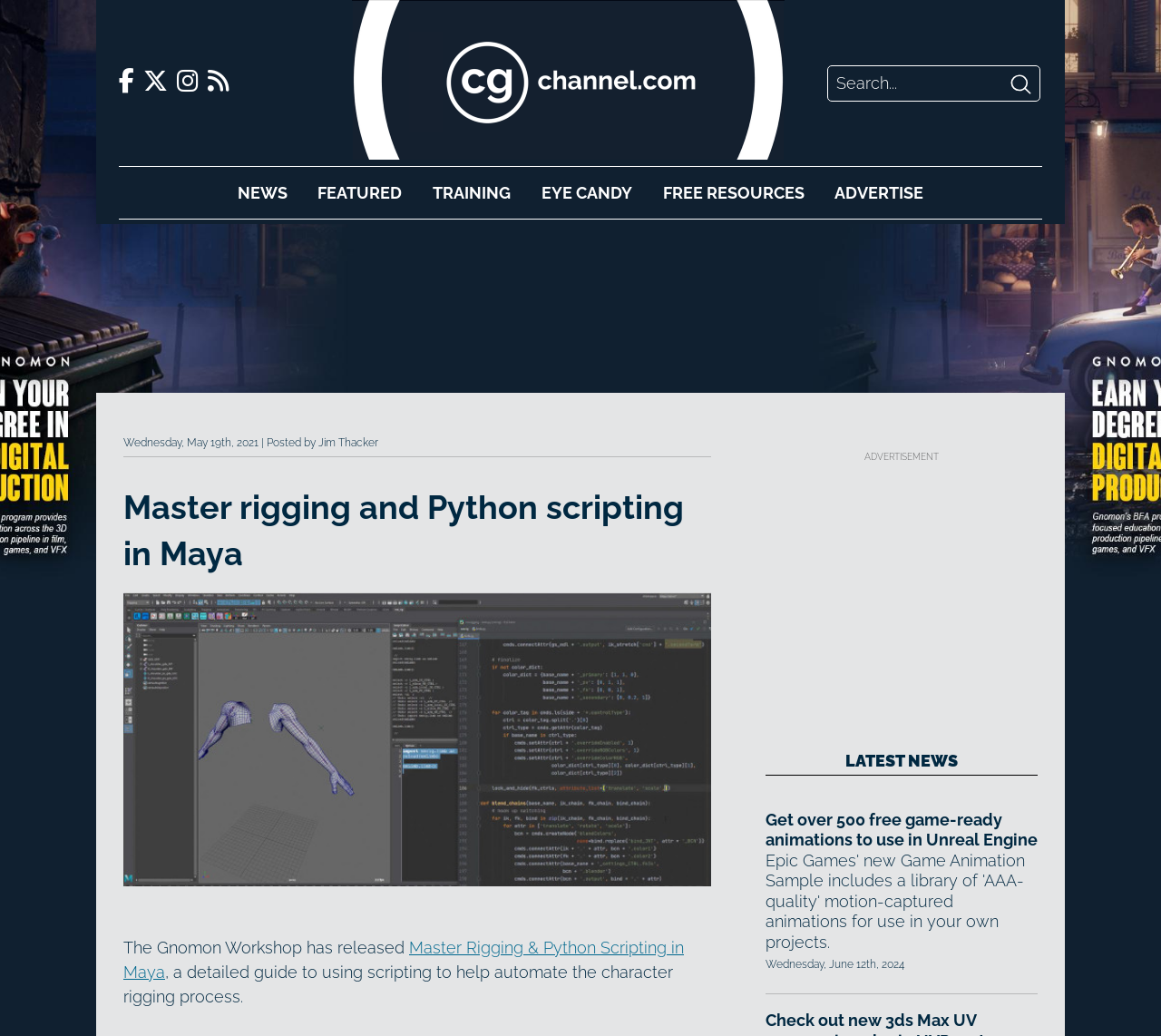Please specify the bounding box coordinates of the clickable region necessary for completing the following instruction: "Submit a query". The coordinates must consist of four float numbers between 0 and 1, i.e., [left, top, right, bottom].

[0.869, 0.07, 0.89, 0.093]